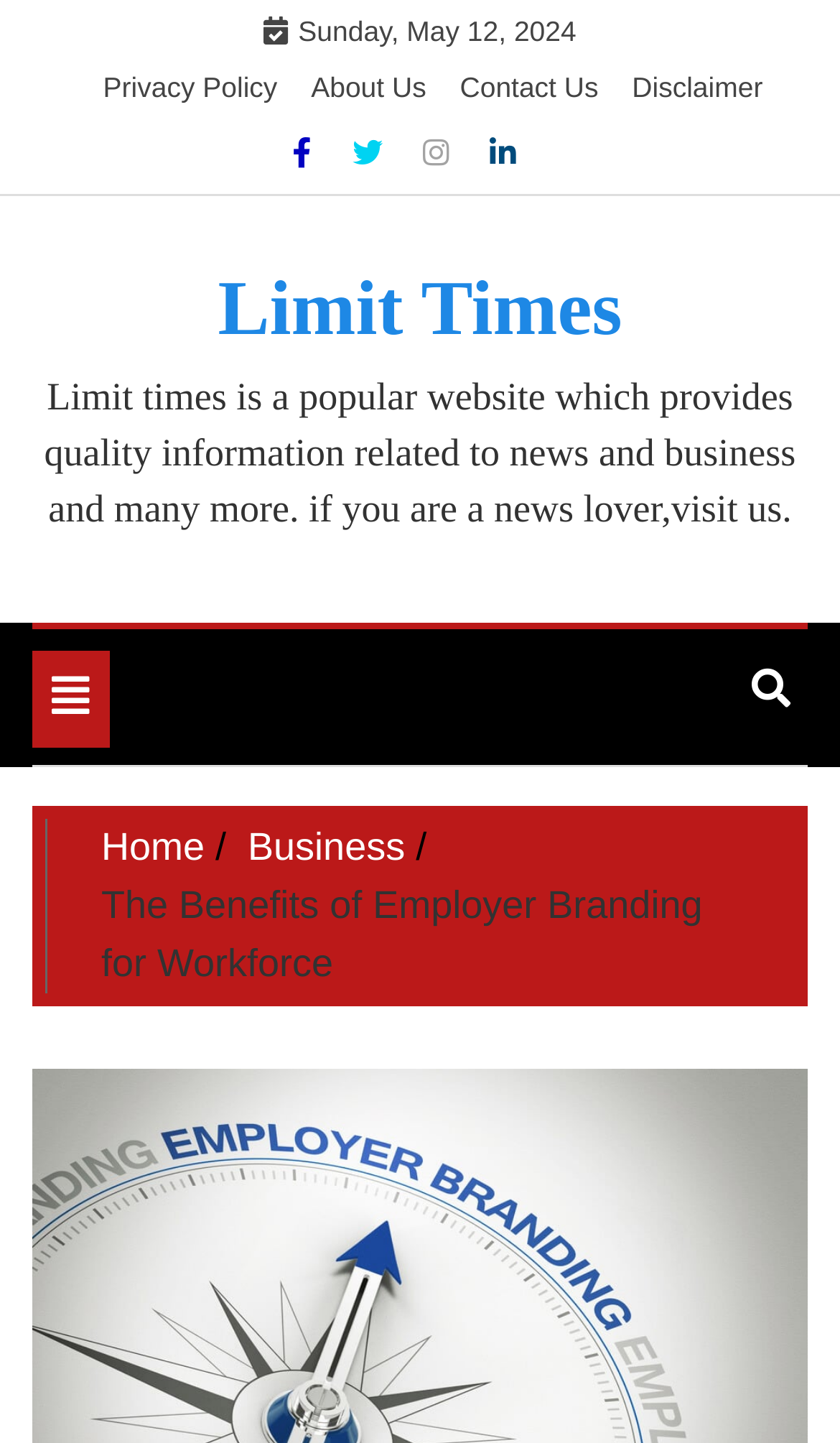Locate the bounding box coordinates of the area that needs to be clicked to fulfill the following instruction: "Toggle navigation". The coordinates should be in the format of four float numbers between 0 and 1, namely [left, top, right, bottom].

[0.038, 0.451, 0.131, 0.518]